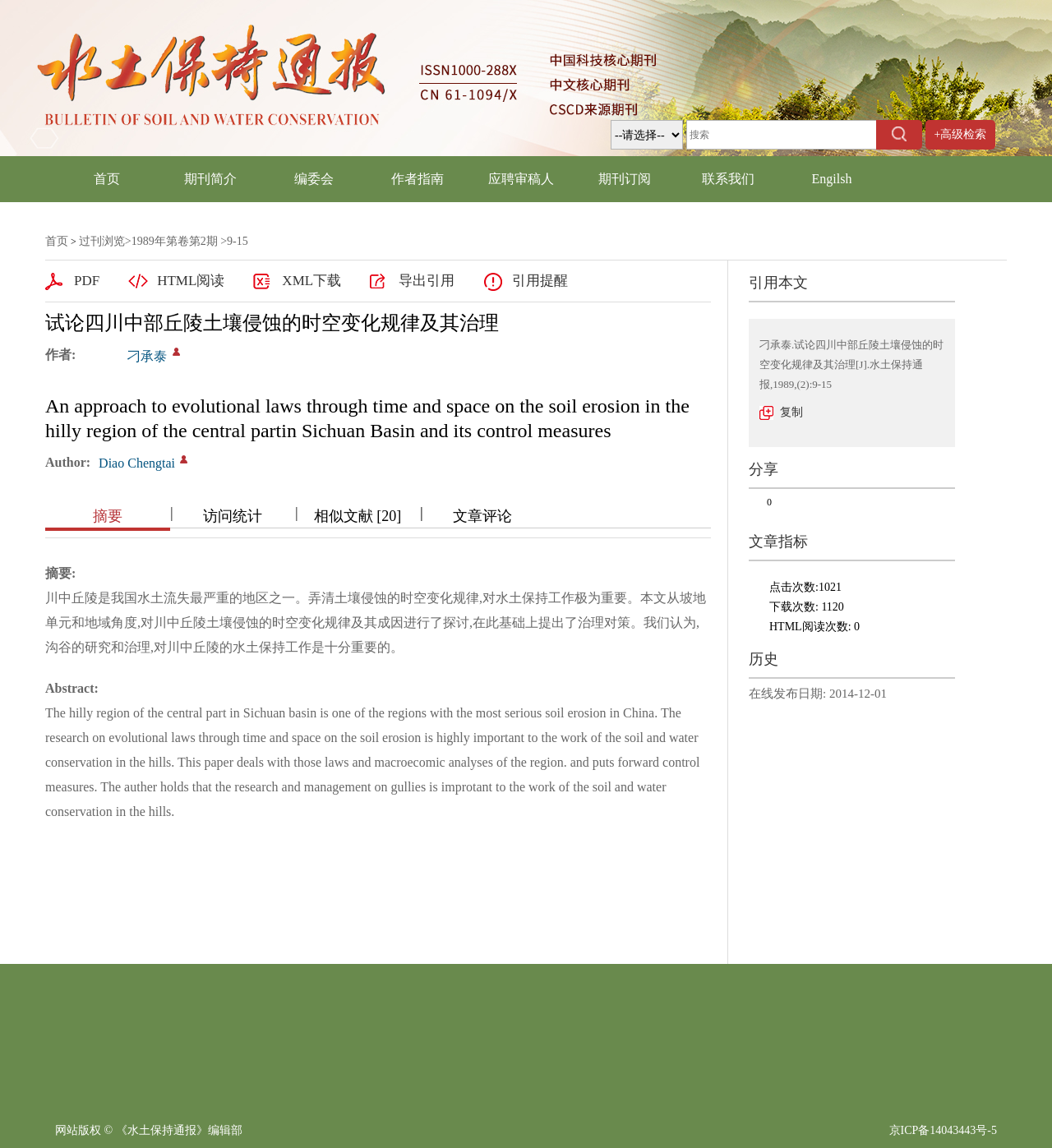Determine the bounding box coordinates of the clickable area required to perform the following instruction: "view the PDF version of the article". The coordinates should be represented as four float numbers between 0 and 1: [left, top, right, bottom].

[0.043, 0.236, 0.095, 0.253]